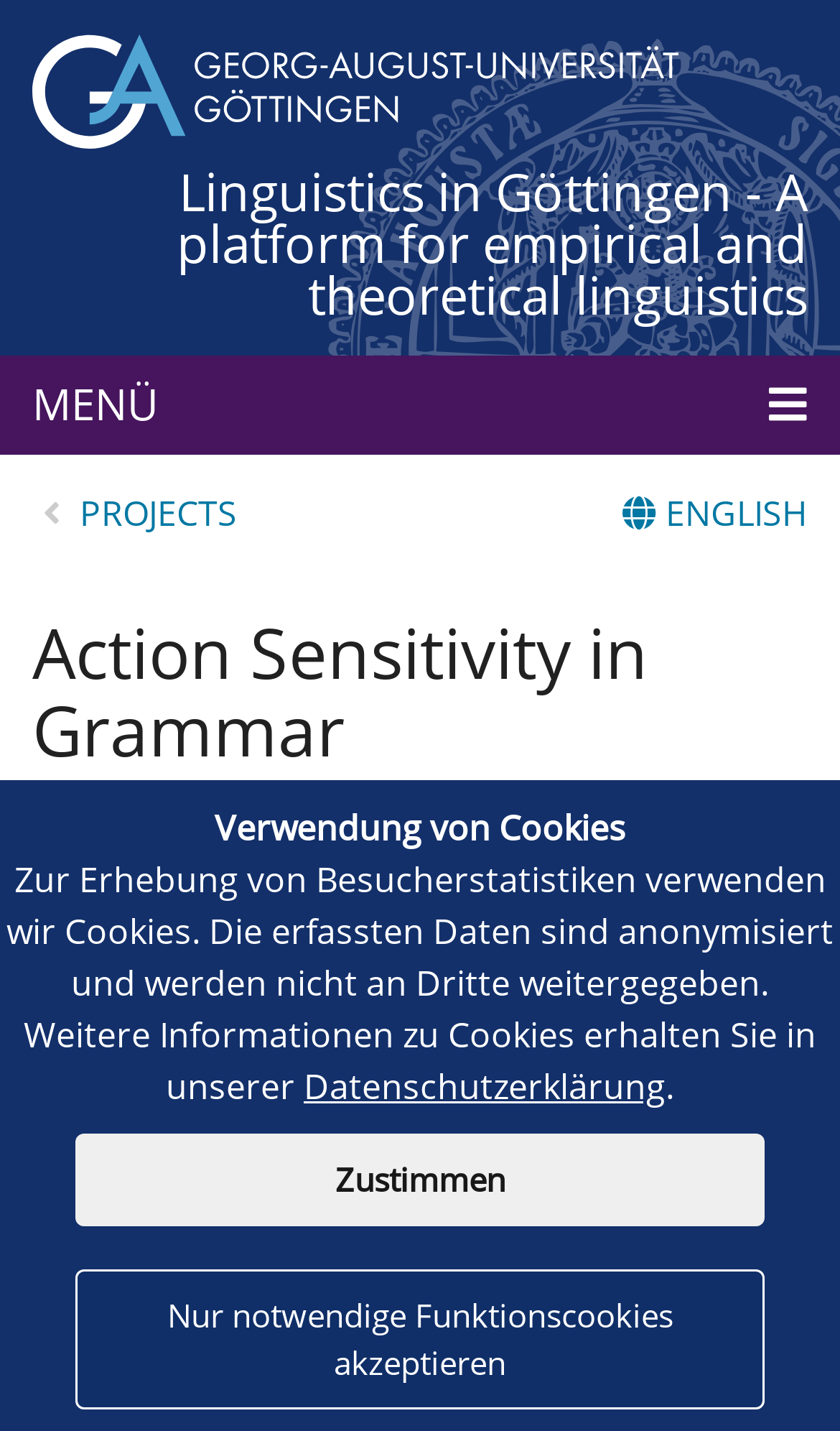Locate the bounding box coordinates of the clickable region to complete the following instruction: "View the 'CONTACT' page."

None